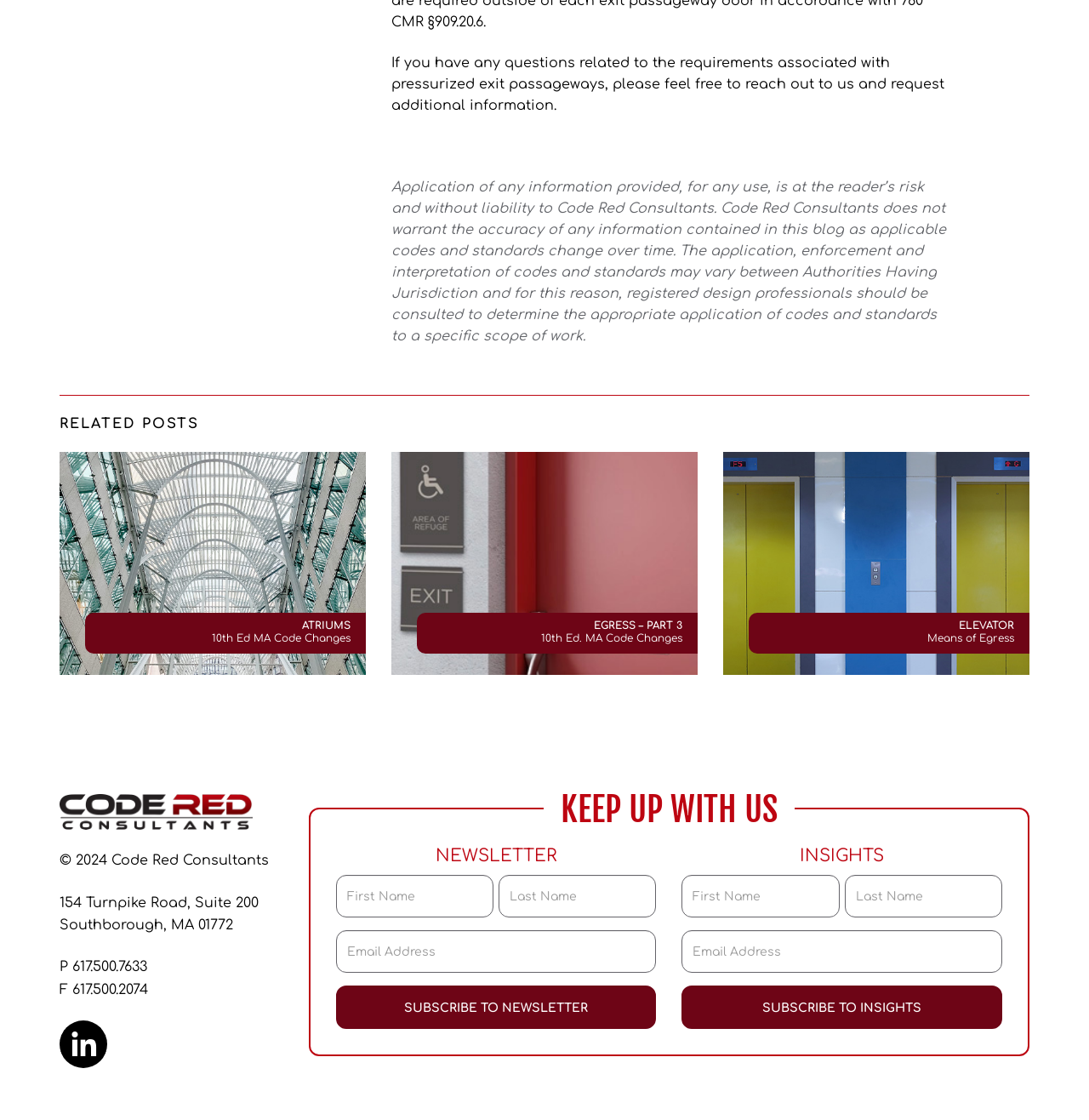Find the bounding box coordinates of the area that needs to be clicked in order to achieve the following instruction: "Check Gift Cards". The coordinates should be specified as four float numbers between 0 and 1, i.e., [left, top, right, bottom].

None